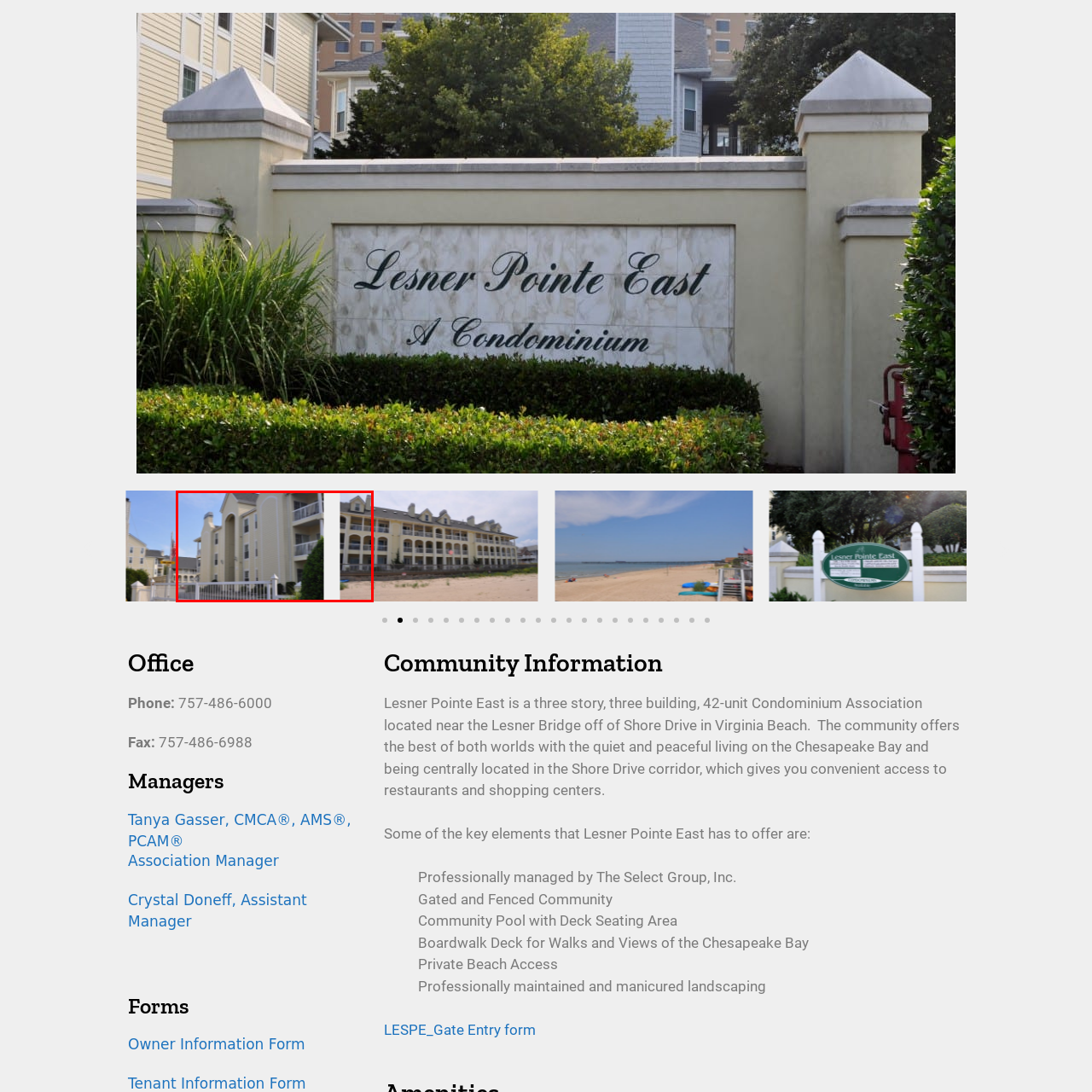Examine the image within the red border and provide a concise answer: What body of water is near the condominium building?

Chesapeake Bay